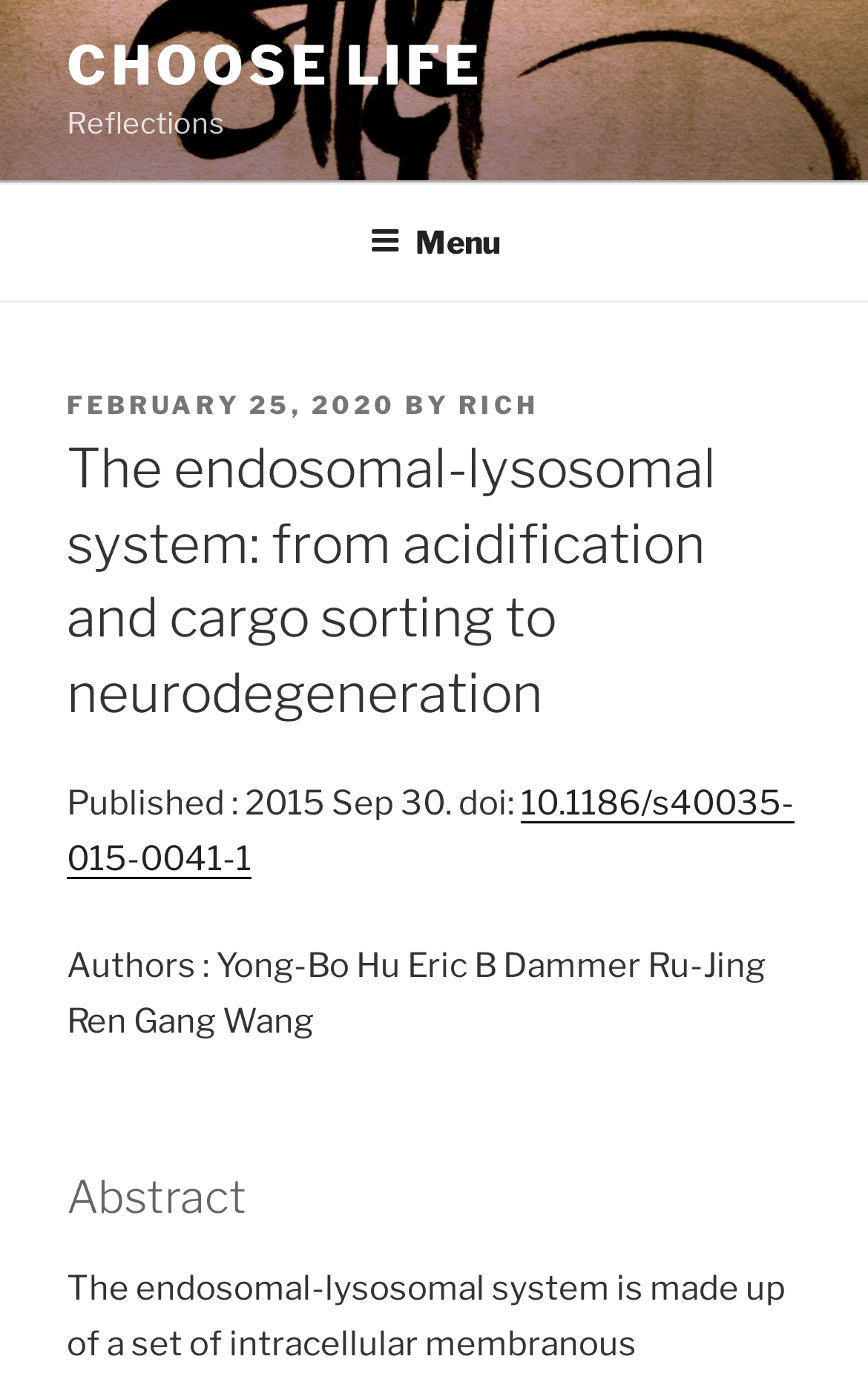What is the date of the post?
With the help of the image, please provide a detailed response to the question.

I found the date of the post by looking at the link 'FEBRUARY 25, 2020' which is located below the 'POSTED ON' text.